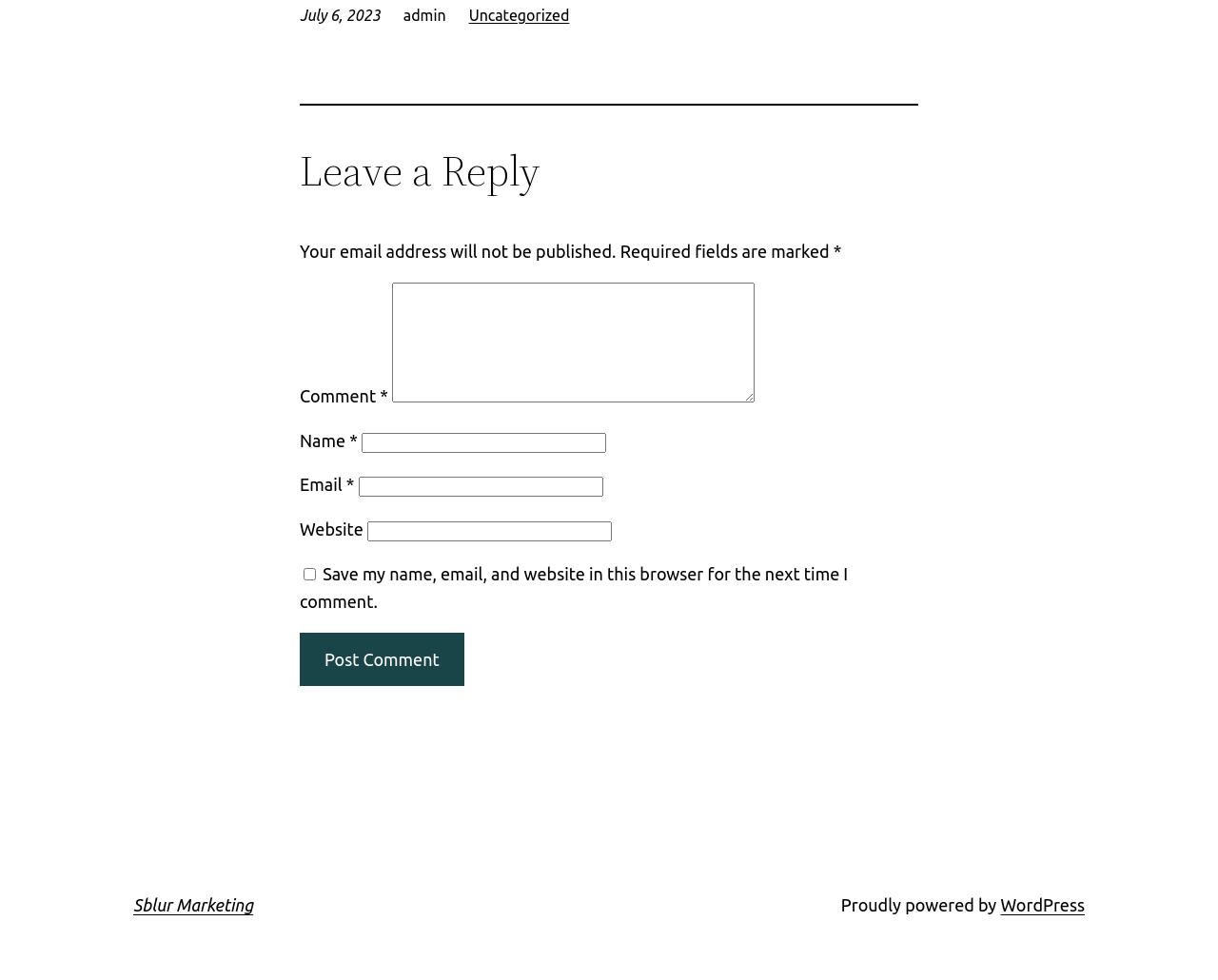Could you please study the image and provide a detailed answer to the question:
What is the text of the button at the bottom of the comment form?

The button at the bottom of the comment form is labeled 'Post Comment', indicating that it is used to submit the comment.